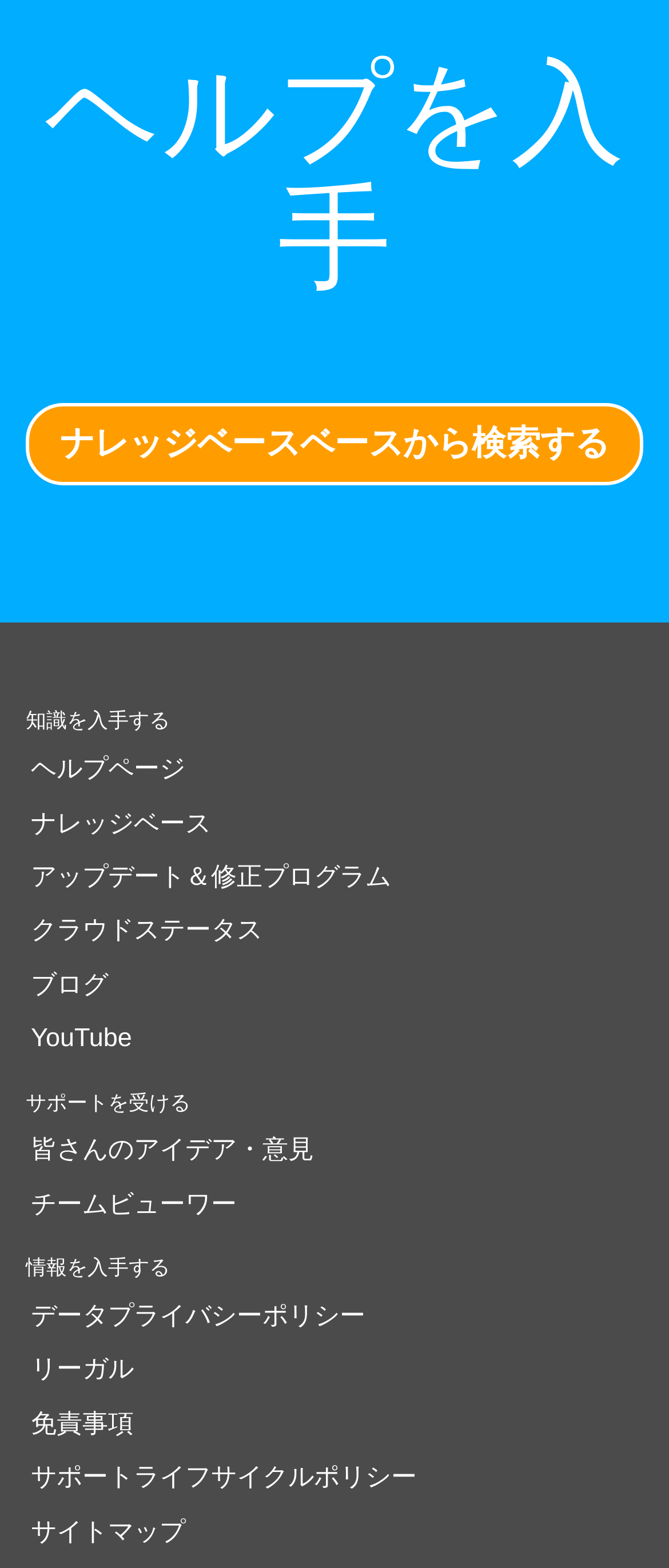Pinpoint the bounding box coordinates of the clickable area needed to execute the instruction: "search knowledge base". The coordinates should be specified as four float numbers between 0 and 1, i.e., [left, top, right, bottom].

[0.038, 0.257, 0.962, 0.31]